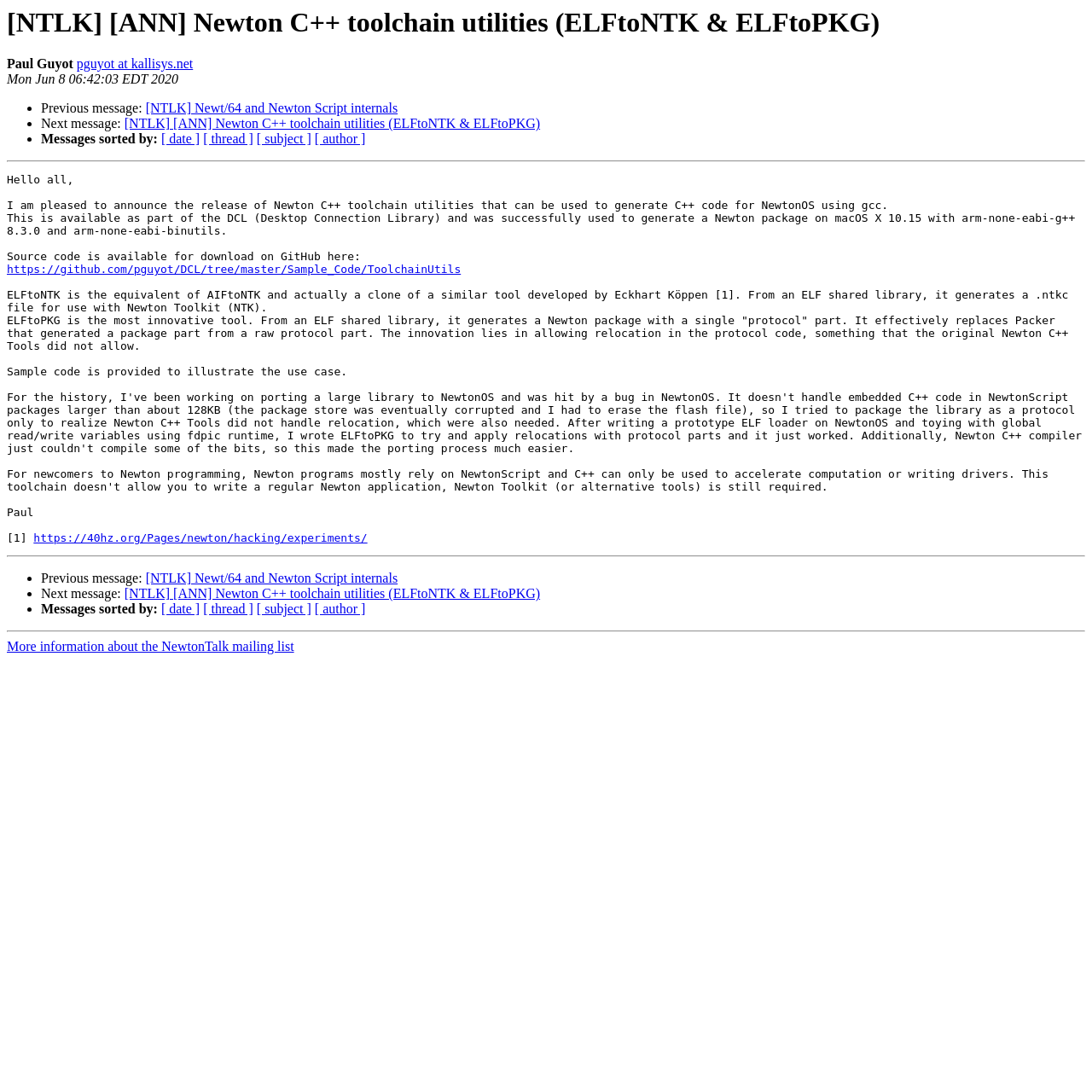Can you show the bounding box coordinates of the region to click on to complete the task described in the instruction: "Read previous message"?

[0.133, 0.093, 0.364, 0.106]